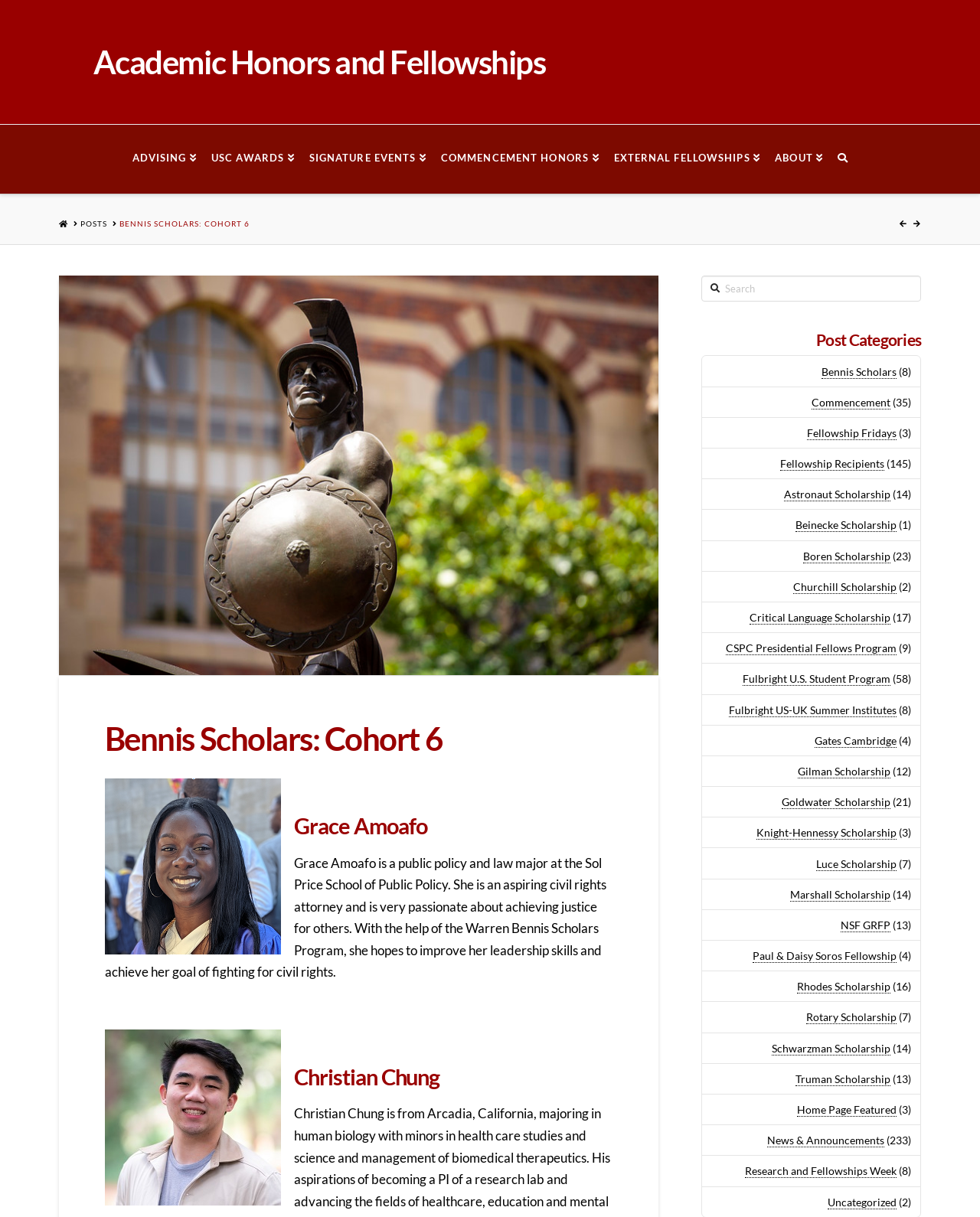How many scholars are featured on the page?
Provide a detailed and well-explained answer to the question.

I counted the number of scholar profiles featured on the page, which includes Grace Amoafo and Christian Chung, totaling 2 scholars.